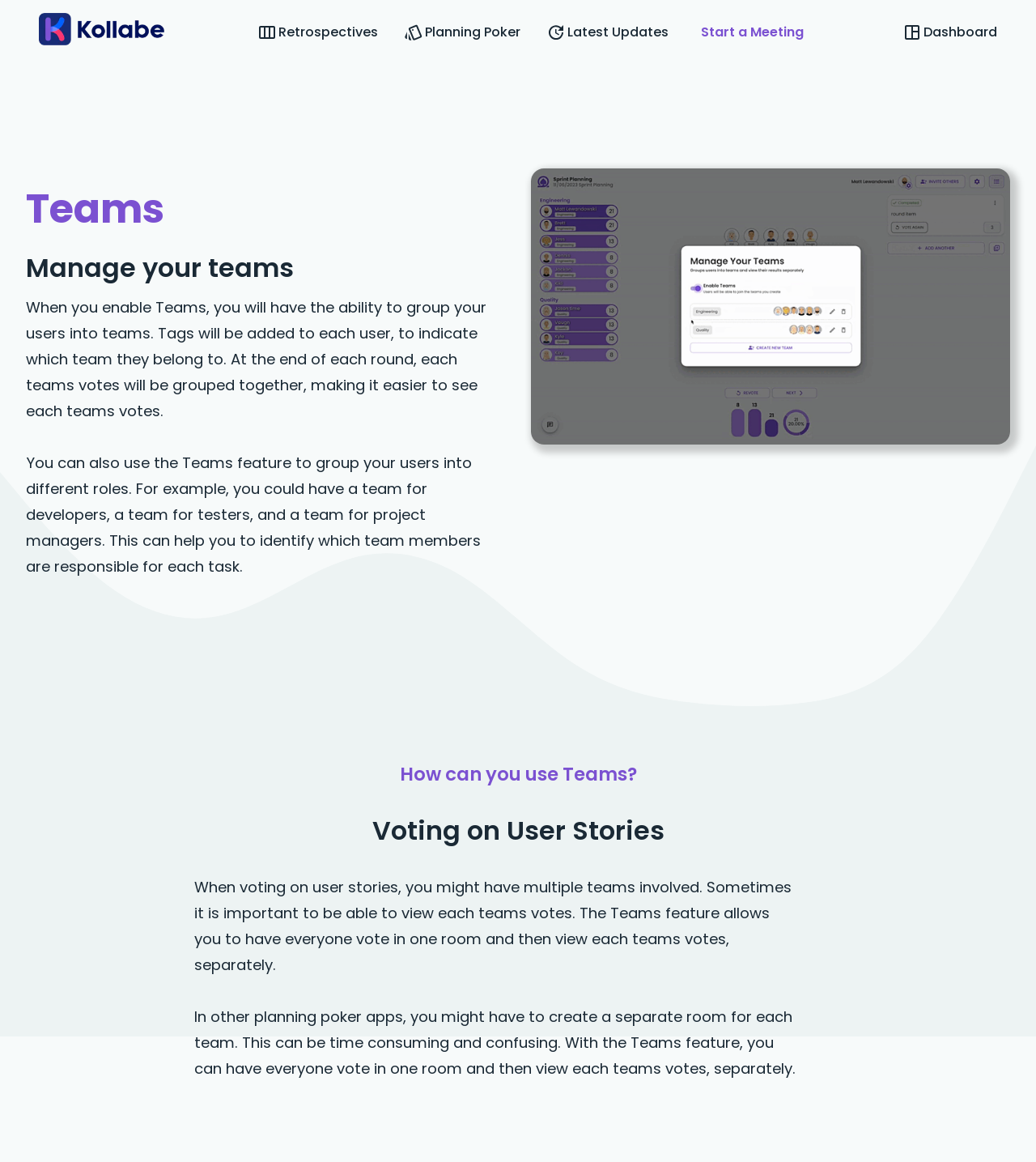Identify the bounding box for the element characterized by the following description: "Latest Updates".

[0.527, 0.019, 0.645, 0.037]